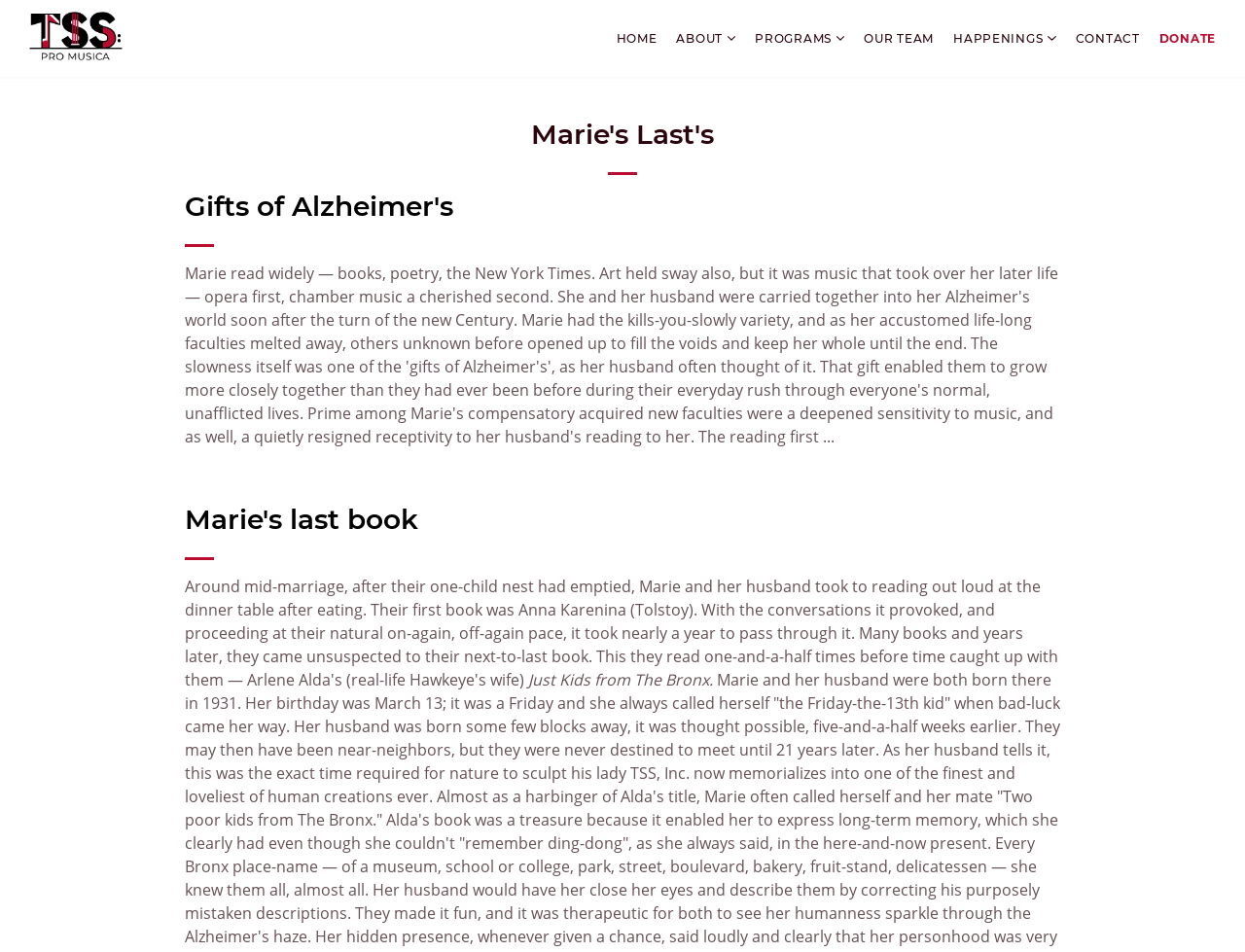How many main navigation links are there?
Use the screenshot to answer the question with a single word or phrase.

6